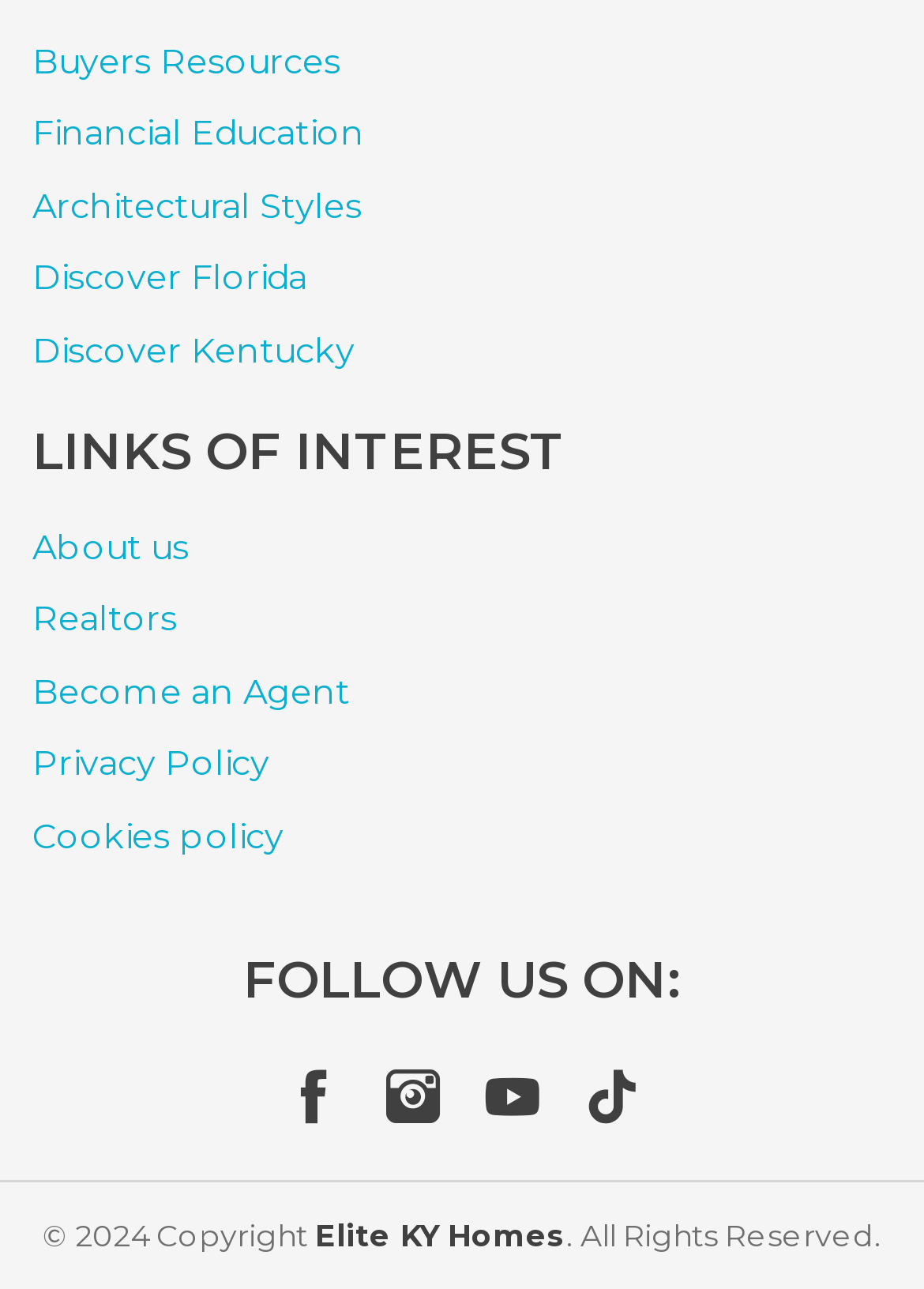What is the first link in the 'LINKS OF INTEREST' section?
Based on the image, give a concise answer in the form of a single word or short phrase.

Buyers Resources